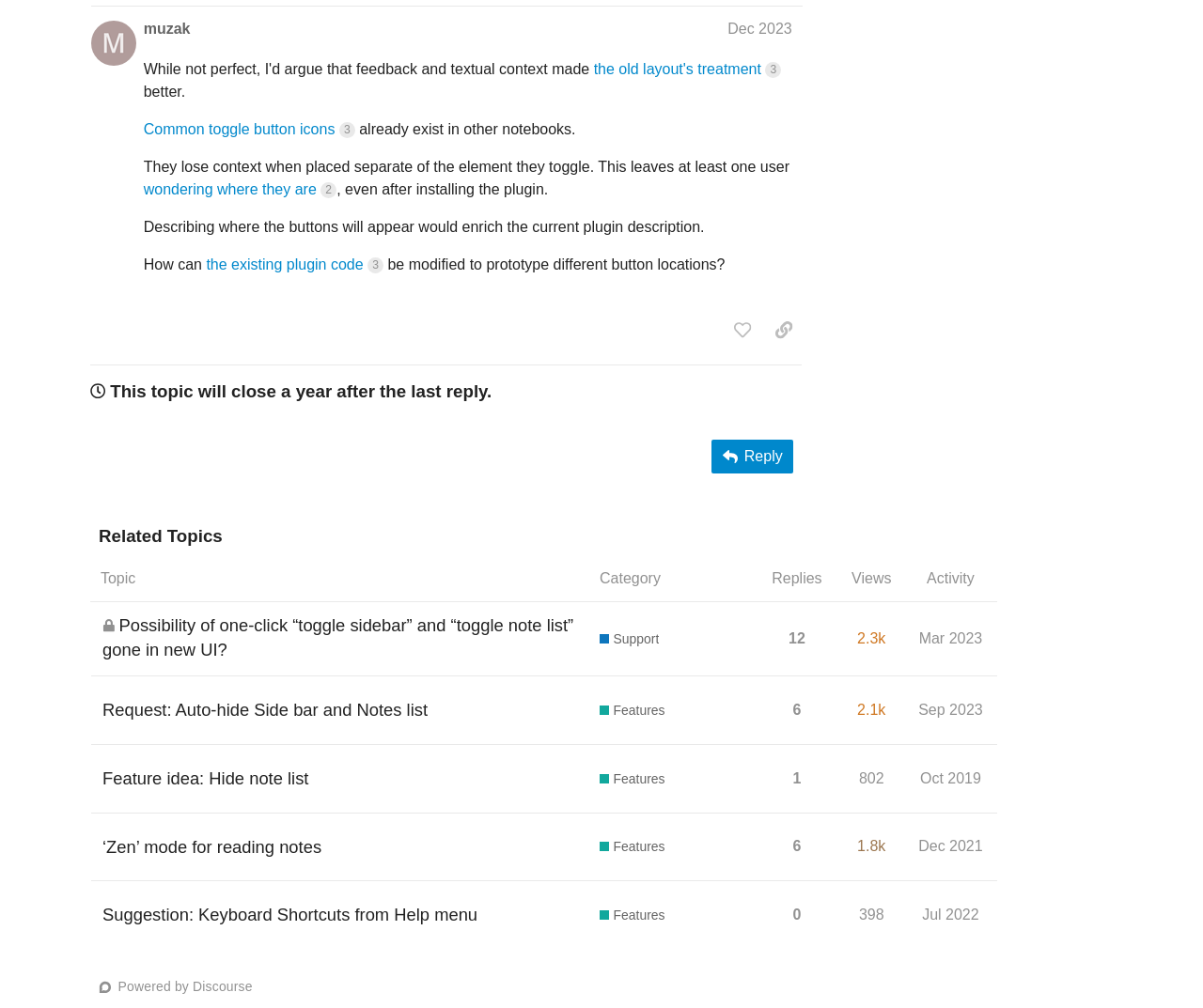For the given element description Oct 2019, determine the bounding box coordinates of the UI element. The coordinates should follow the format (top-left x, top-left y, bottom-right x, bottom-right y) and be within the range of 0 to 1.

[0.761, 0.75, 0.819, 0.794]